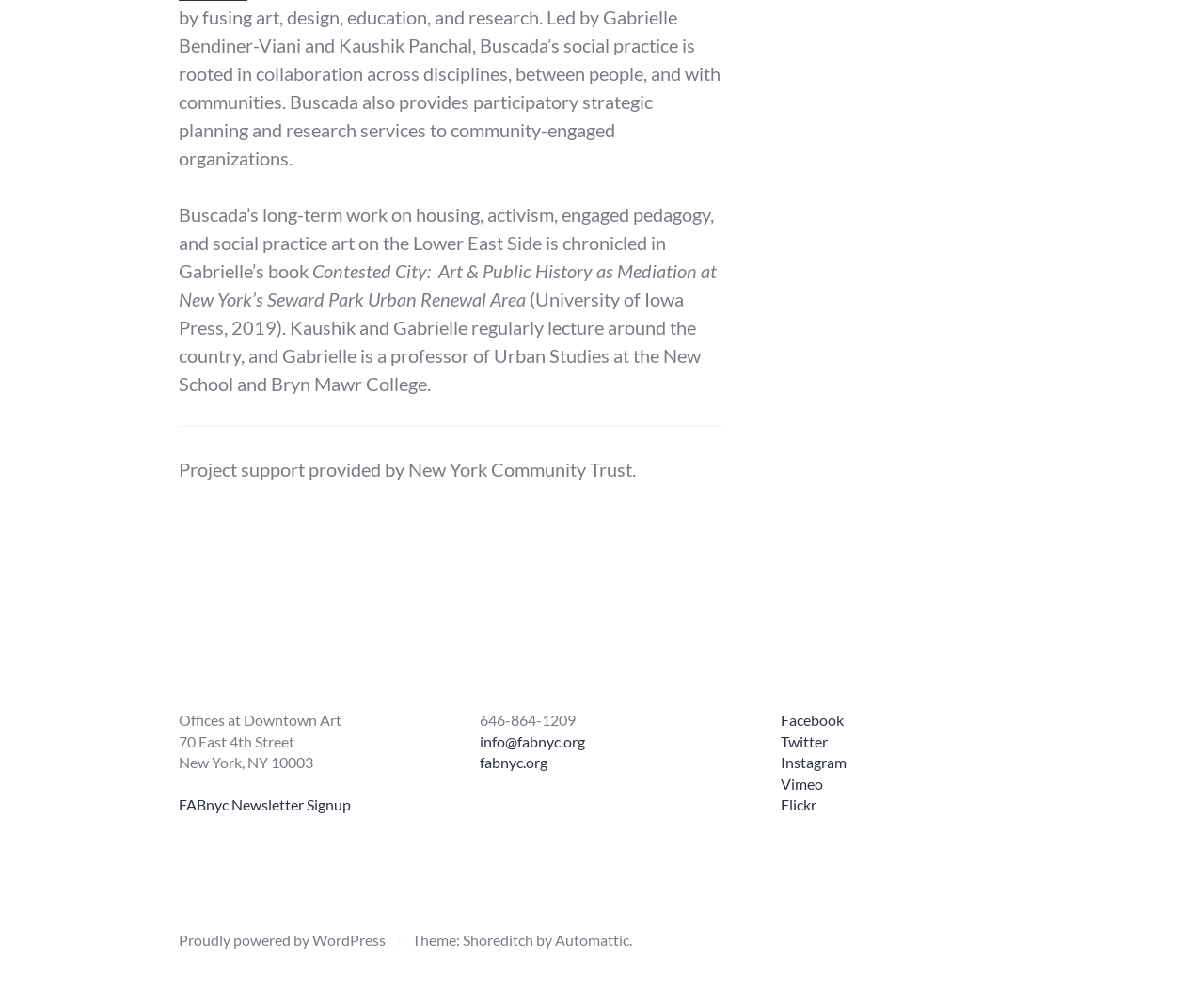What is the address of the offices at Downtown Art? Observe the screenshot and provide a one-word or short phrase answer.

70 East 4th Street